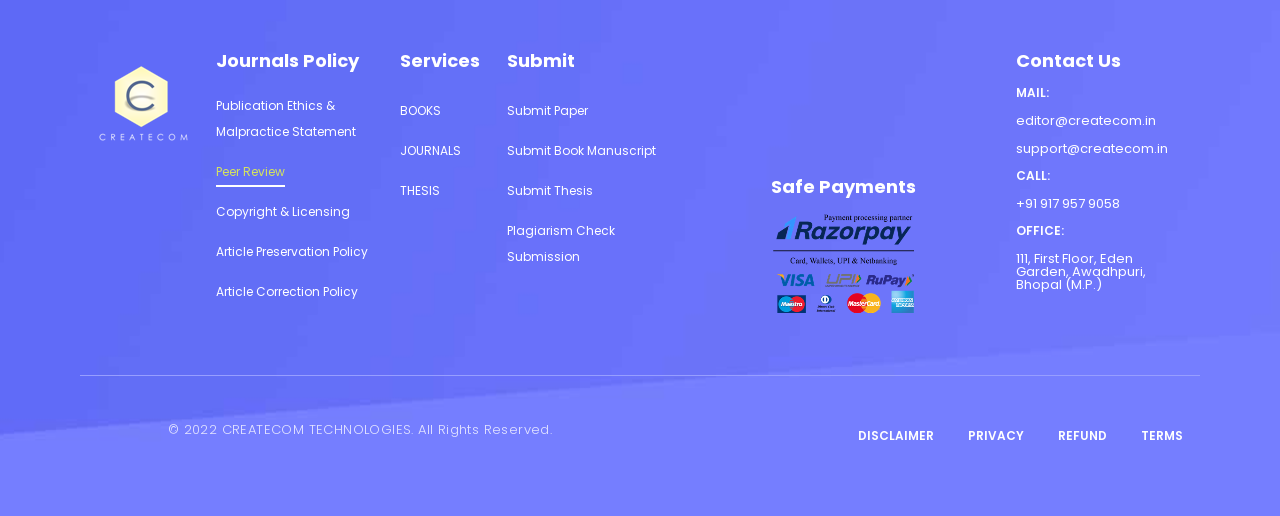Please determine the bounding box coordinates of the area that needs to be clicked to complete this task: 'Read disclaimer'. The coordinates must be four float numbers between 0 and 1, formatted as [left, top, right, bottom].

[0.665, 0.791, 0.735, 0.903]